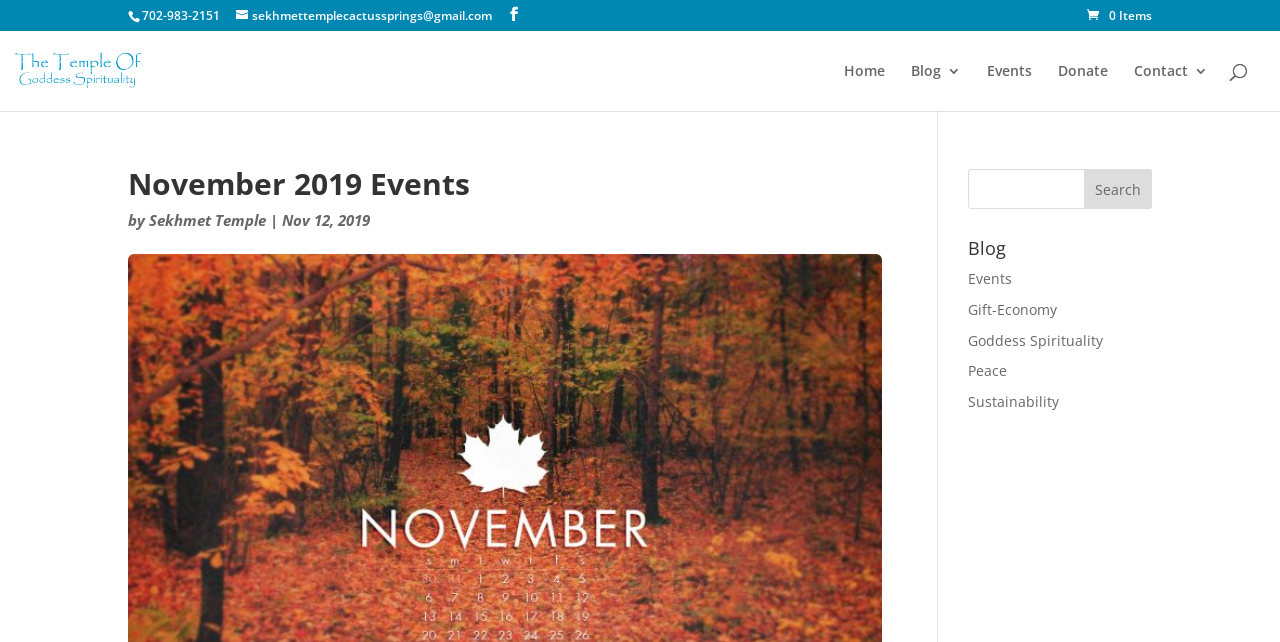What is the date of the event?
Answer the question with detailed information derived from the image.

I found the date of the event by looking at the static text element with the date 'Nov 12, 2019', which is located below the heading 'November 2019 Events'.